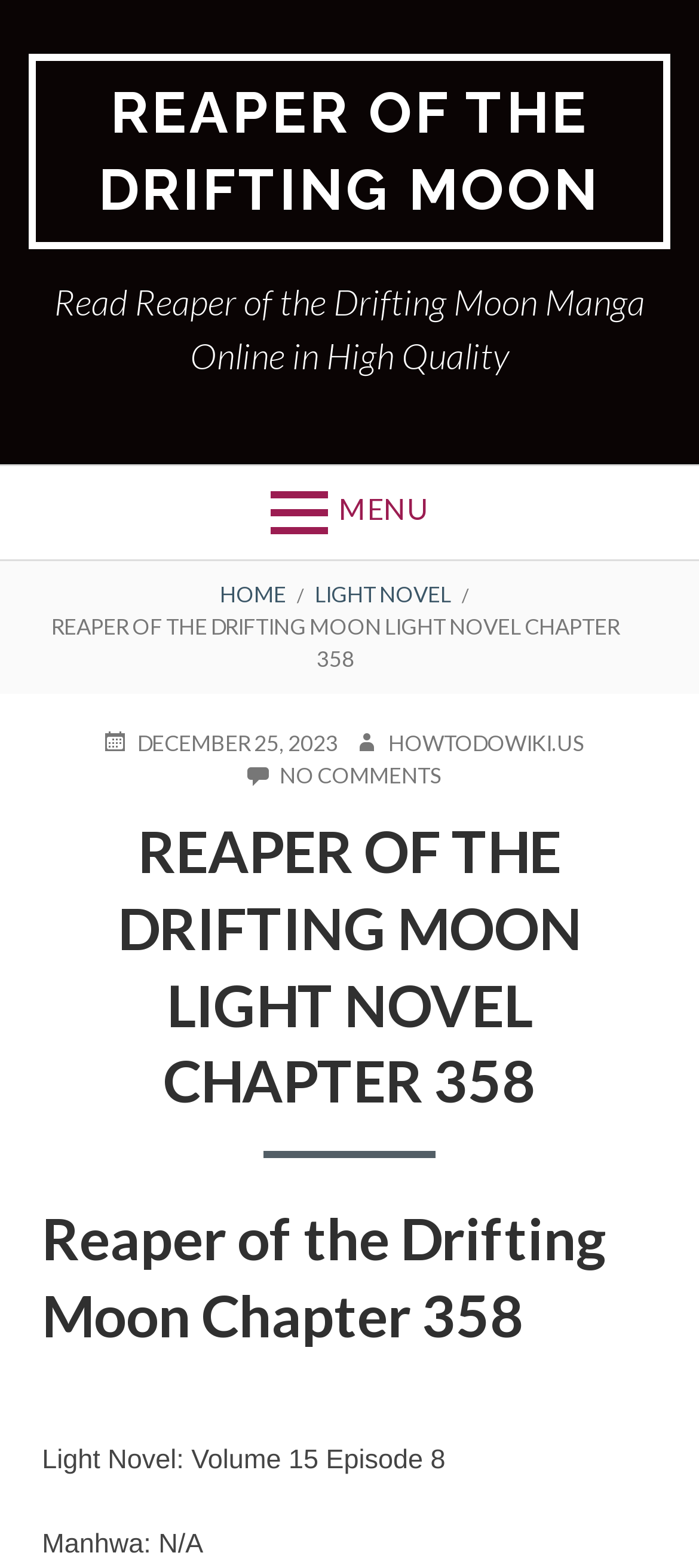Your task is to find and give the main heading text of the webpage.

REAPER OF THE DRIFTING MOON LIGHT NOVEL CHAPTER 358